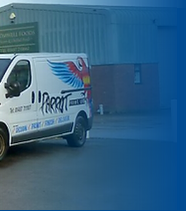Elaborate on the contents of the image in great detail.

The image features a branded delivery van belonging to Parrot Print, showcasing vibrant graphics that prominently display the company name "Parrot" along with striking wing designs in blue and red. The van is parked outside what appears to be an industrial building, likely associated with the operations of the printing business. This vehicle likely serves as a mobile advertisement, reinforcing the brand’s identity while facilitating the delivery of printed materials. The backdrop of the scene includes a structure that suggests a commercial environment, hinting at the operational base of the company.